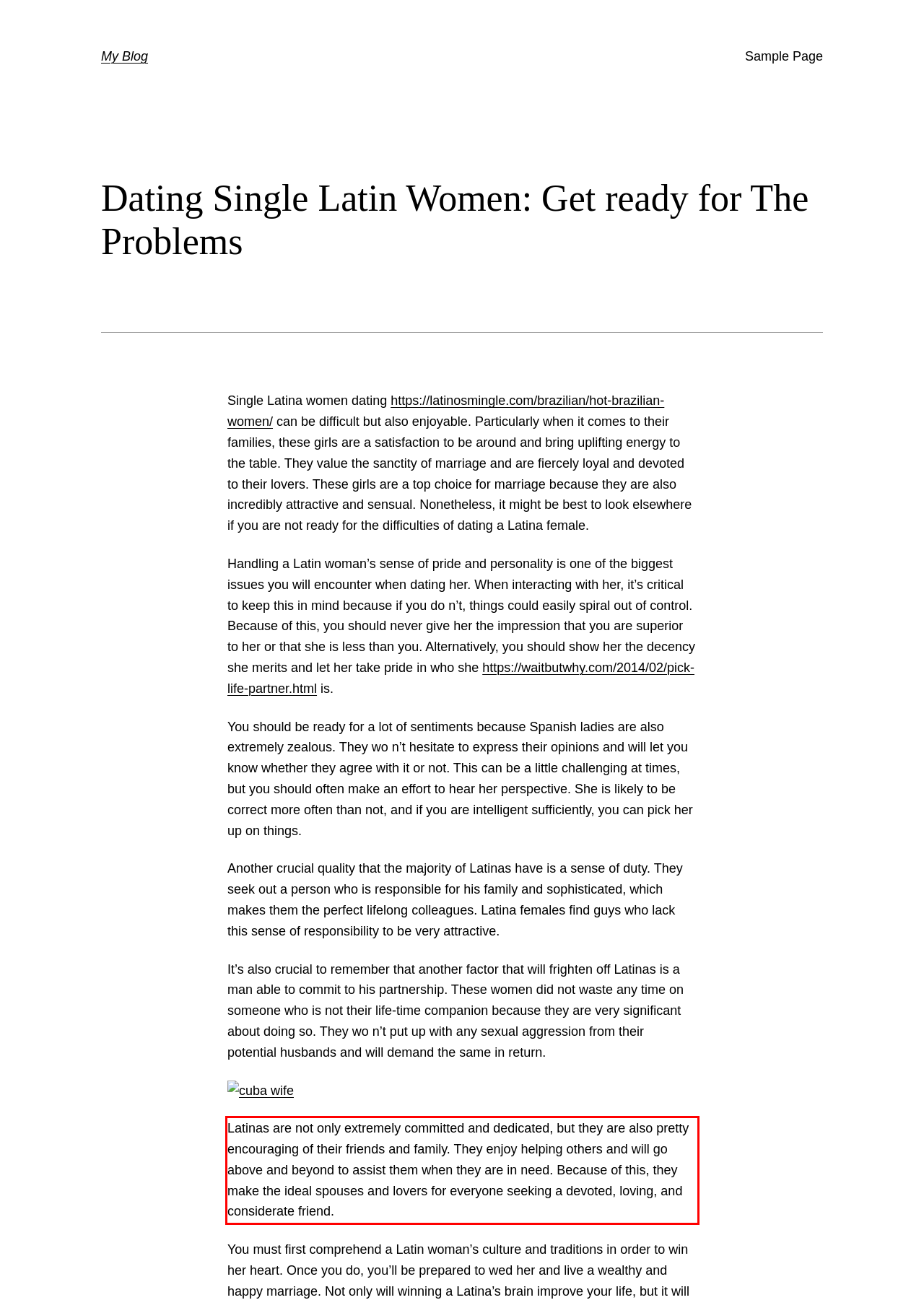Analyze the webpage screenshot and use OCR to recognize the text content in the red bounding box.

Latinas are not only extremely committed and dedicated, but they are also pretty encouraging of their friends and family. They enjoy helping others and will go above and beyond to assist them when they are in need. Because of this, they make the ideal spouses and lovers for everyone seeking a devoted, loving, and considerate friend.